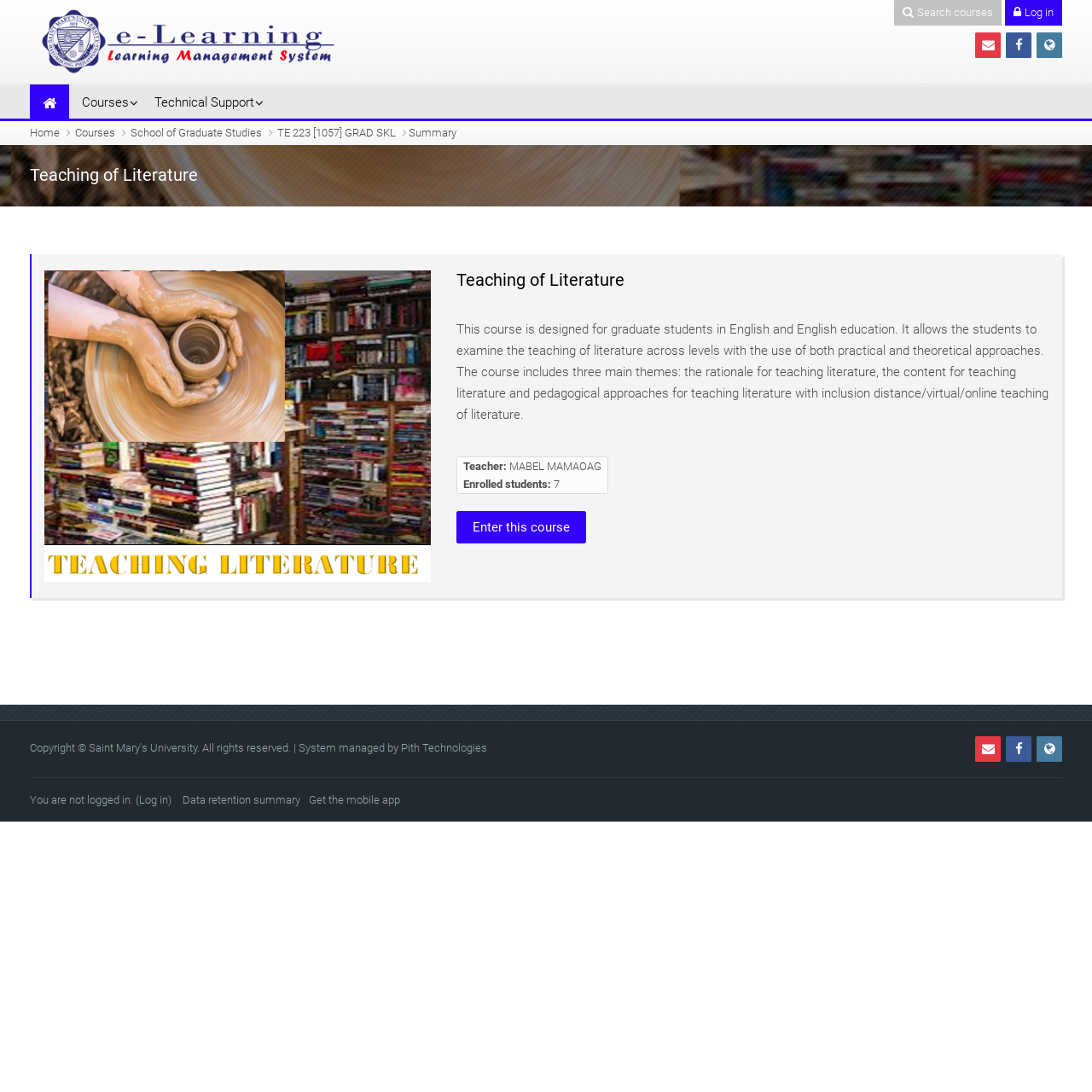What is the purpose of the course?
Please respond to the question with a detailed and thorough explanation.

I found the answer by looking at the main content area of the webpage, where there is a static text that describes the course. The text mentions that the course allows students to examine the teaching of literature across levels with the use of both practical and theoretical approaches. This suggests that the purpose of the course is to examine the teaching of literature.